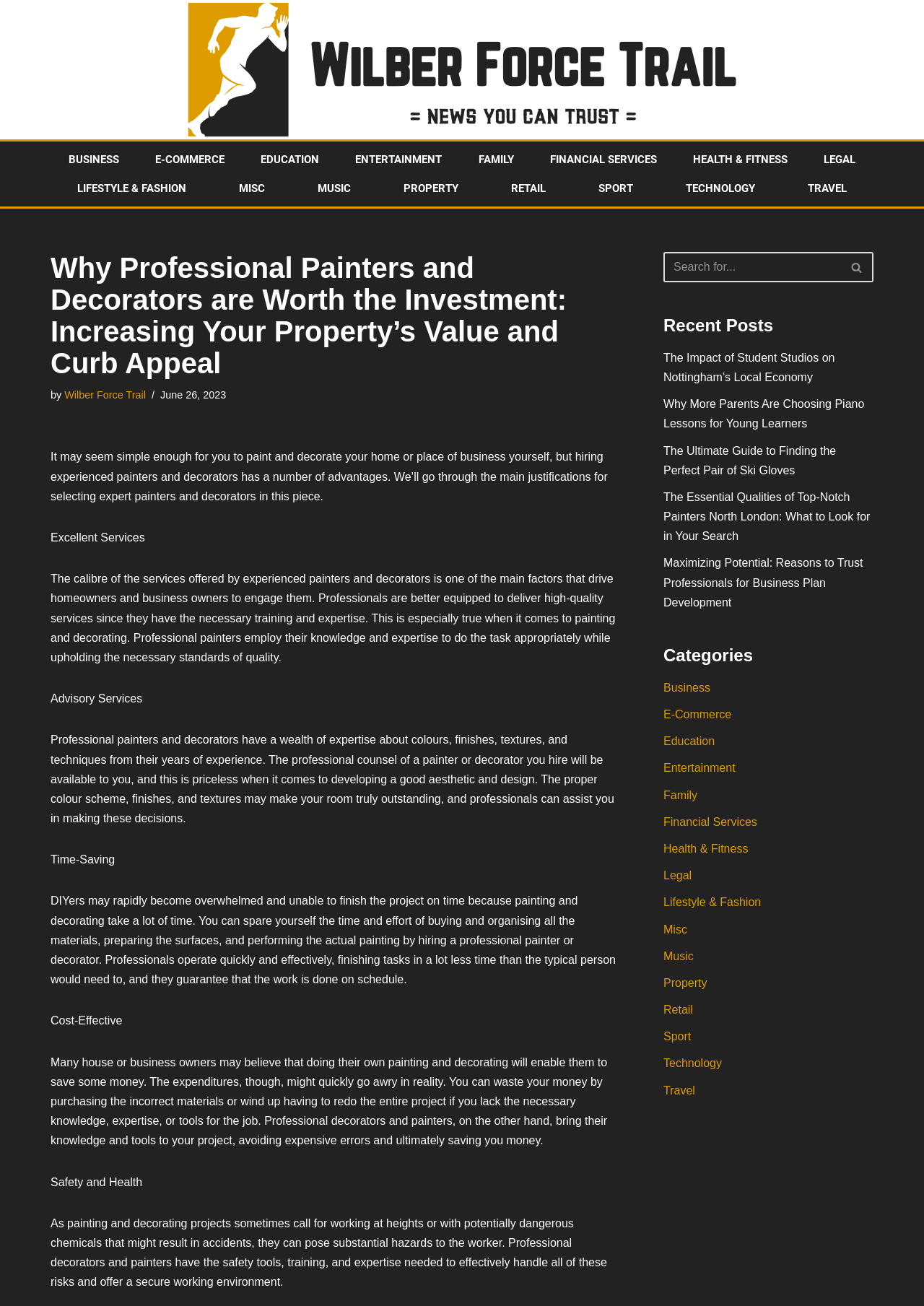Please find the bounding box coordinates of the element that needs to be clicked to perform the following instruction: "View the 'Recent Posts'". The bounding box coordinates should be four float numbers between 0 and 1, represented as [left, top, right, bottom].

[0.718, 0.242, 0.837, 0.256]